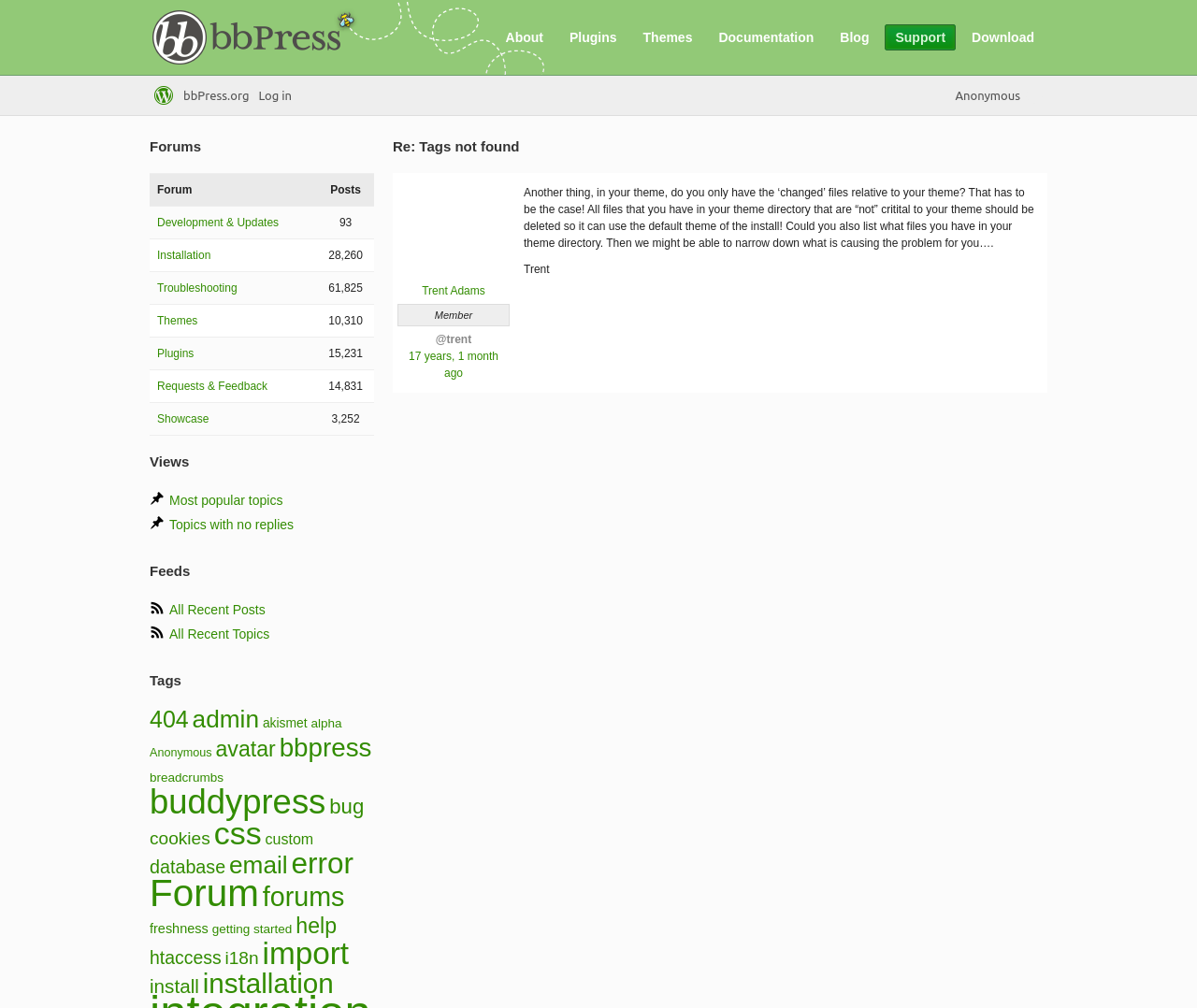Provide your answer to the question using just one word or phrase: What is the role of Trent?

Member